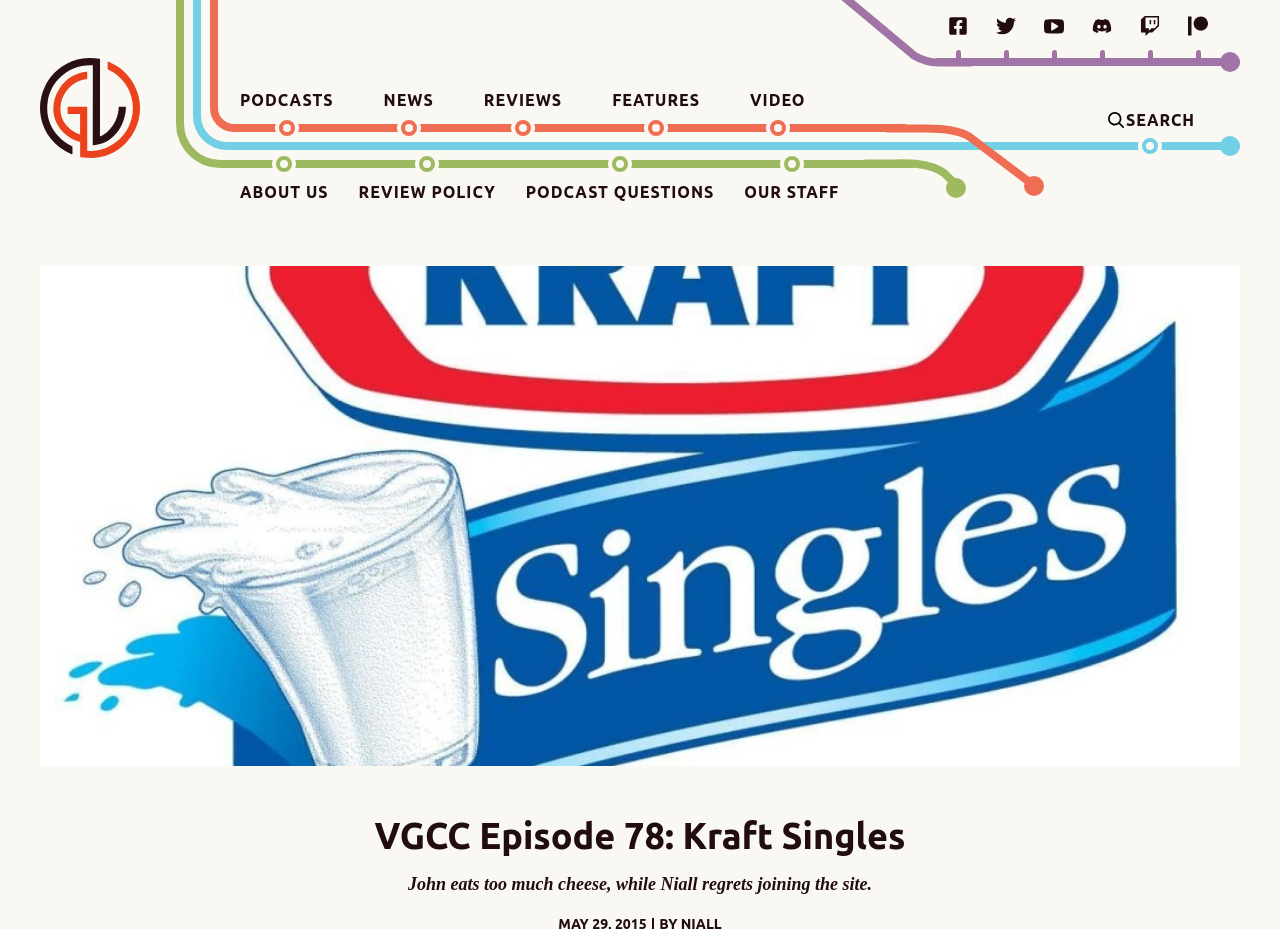Please find the bounding box coordinates of the clickable region needed to complete the following instruction: "visit Facebook". The bounding box coordinates must consist of four float numbers between 0 and 1, i.e., [left, top, right, bottom].

[0.731, 0.004, 0.766, 0.052]